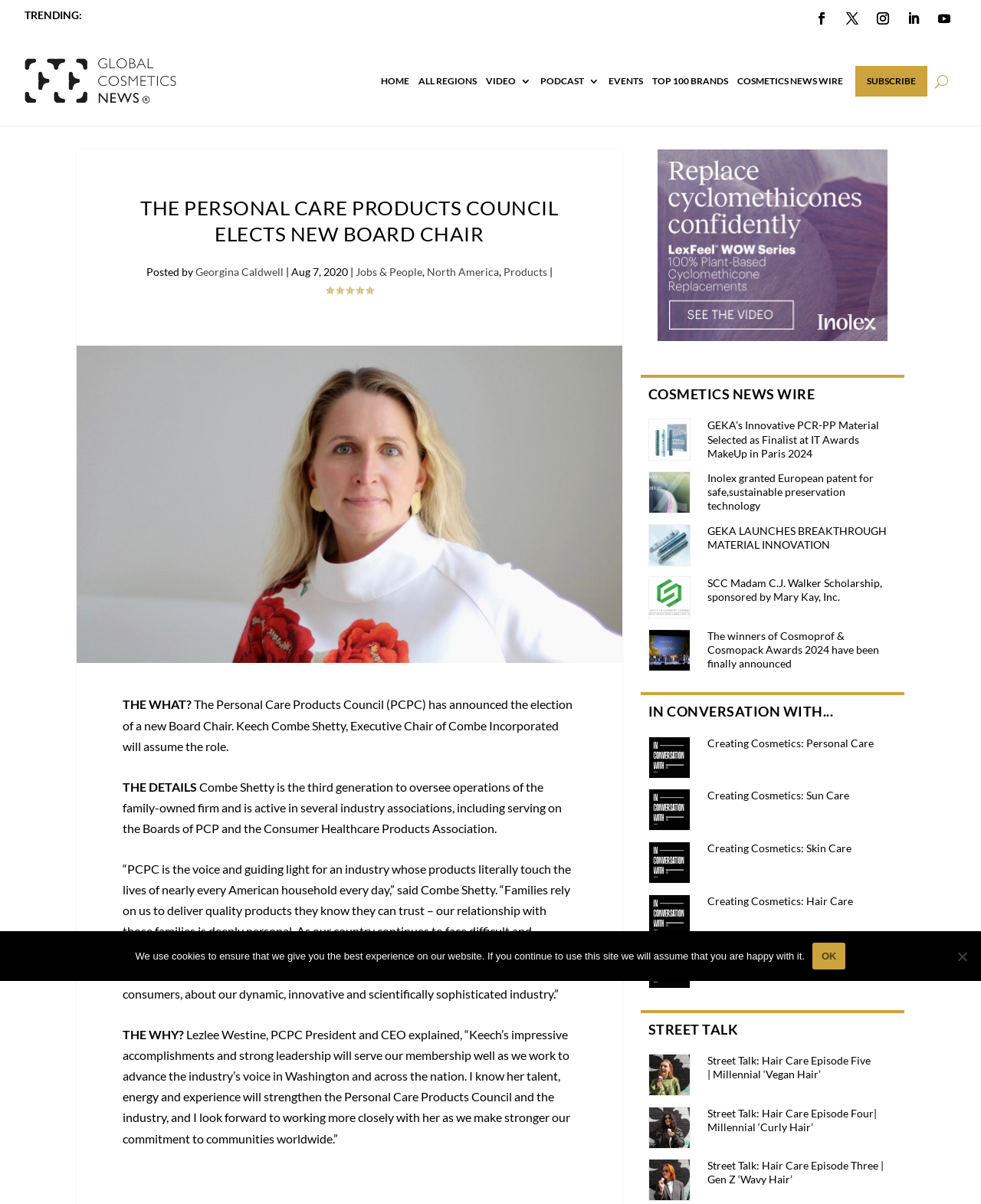Find the bounding box coordinates of the element's region that should be clicked in order to follow the given instruction: "Click on the 'HOME' link". The coordinates should consist of four float numbers between 0 and 1, i.e., [left, top, right, bottom].

[0.388, 0.043, 0.417, 0.092]